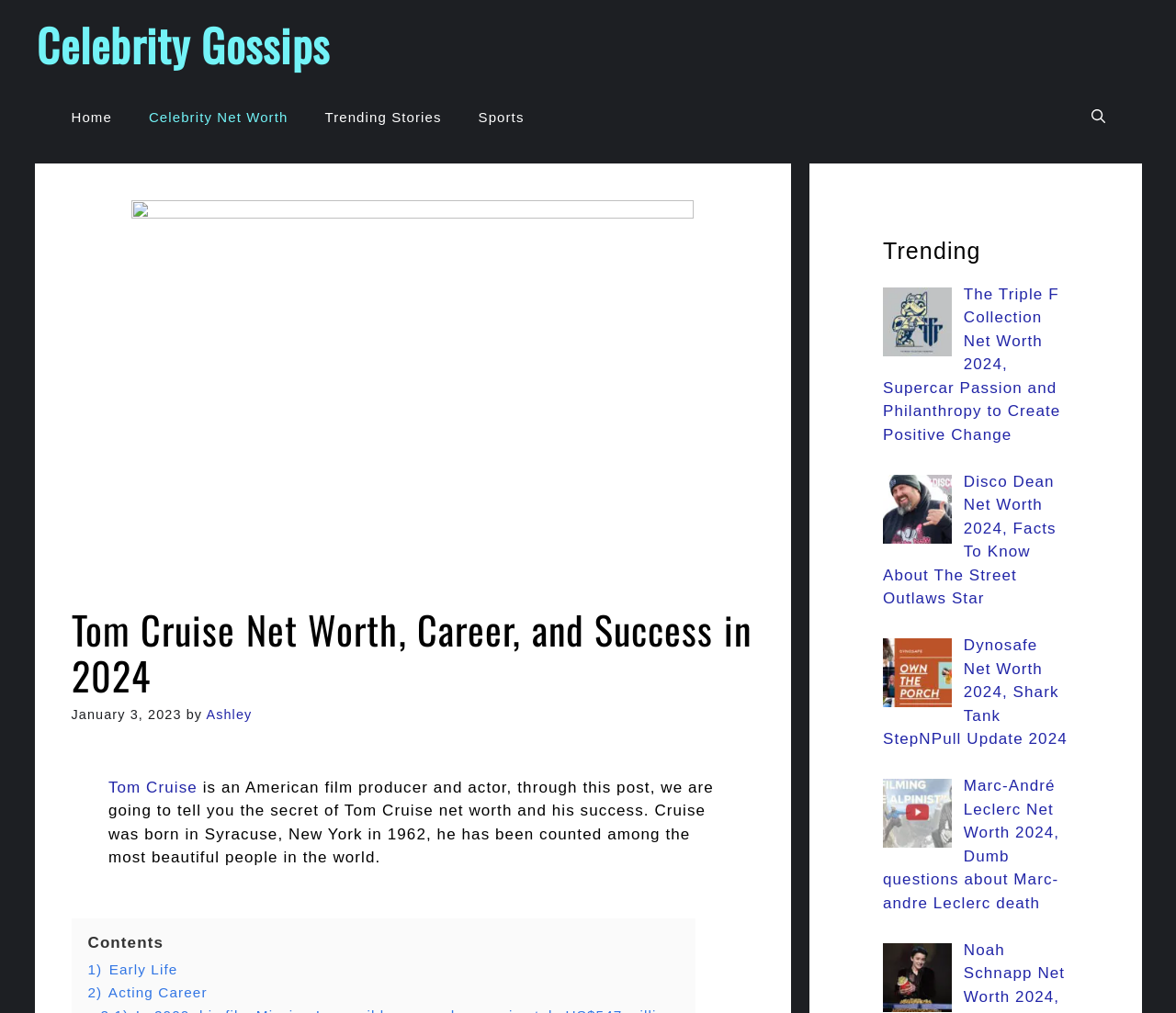Locate the heading on the webpage and return its text.

Tom Cruise Net Worth, Career, and Success in 2024